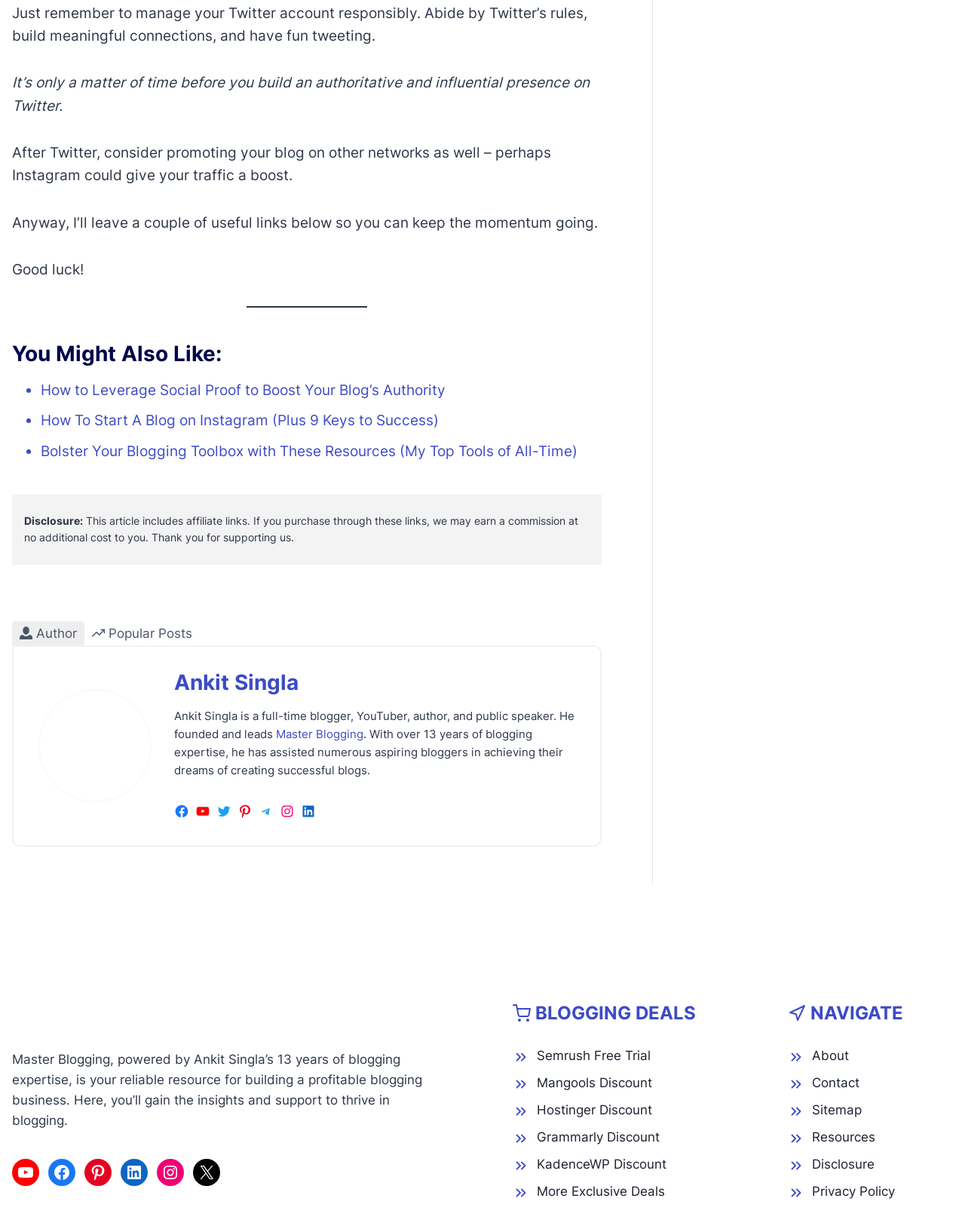Please specify the bounding box coordinates of the element that should be clicked to execute the given instruction: 'Read the article 'How to Leverage Social Proof to Boost Your Blog’s Authority''. Ensure the coordinates are four float numbers between 0 and 1, expressed as [left, top, right, bottom].

[0.042, 0.31, 0.462, 0.324]